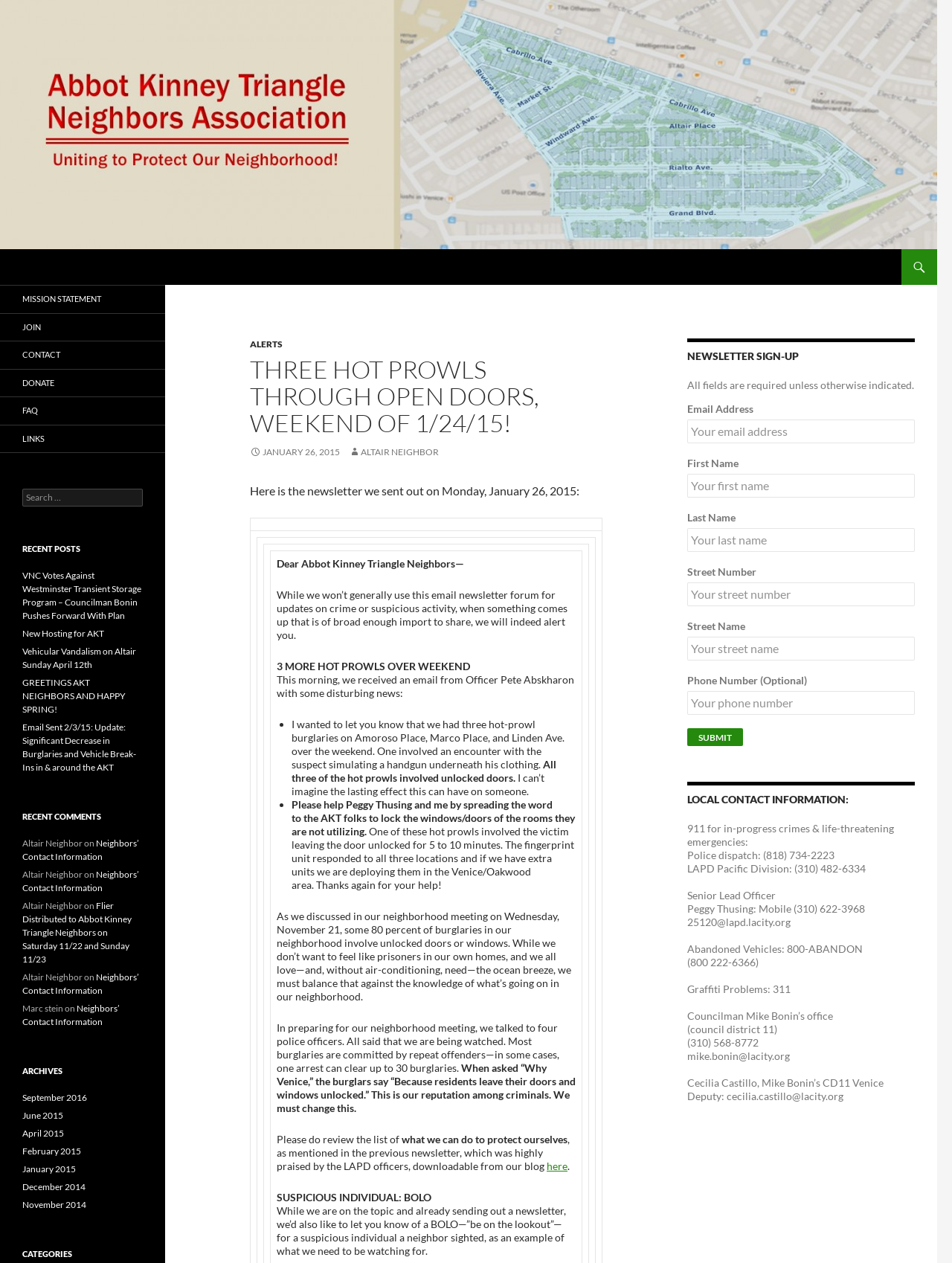Determine the bounding box for the described HTML element: "Join". Ensure the coordinates are four float numbers between 0 and 1 in the format [left, top, right, bottom].

[0.0, 0.248, 0.173, 0.27]